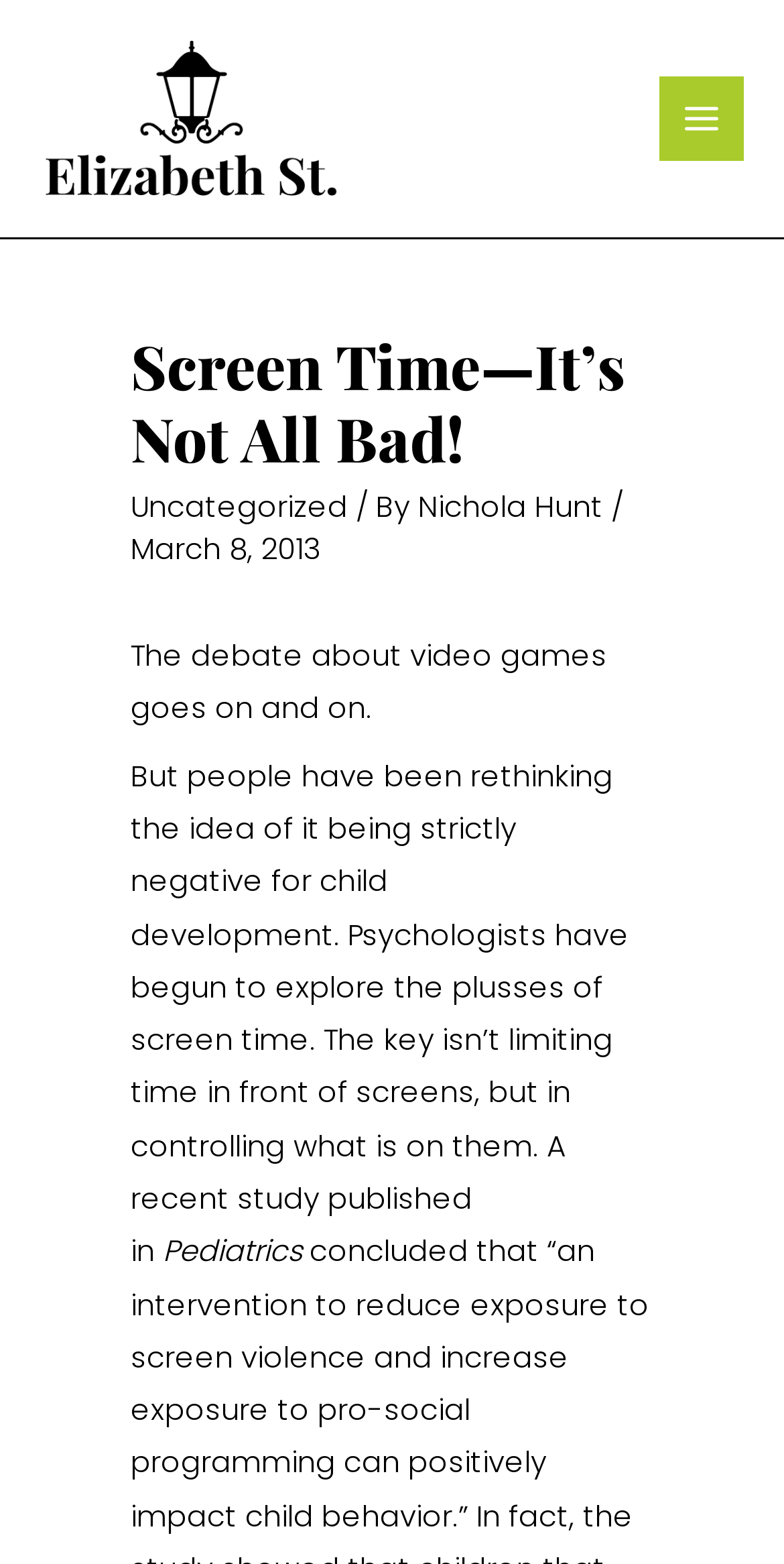What is the name of the study mentioned in the article?
Please describe in detail the information shown in the image to answer the question.

I found the name of the study by reading the article's content, where it mentions a recent study published in Pediatrics.